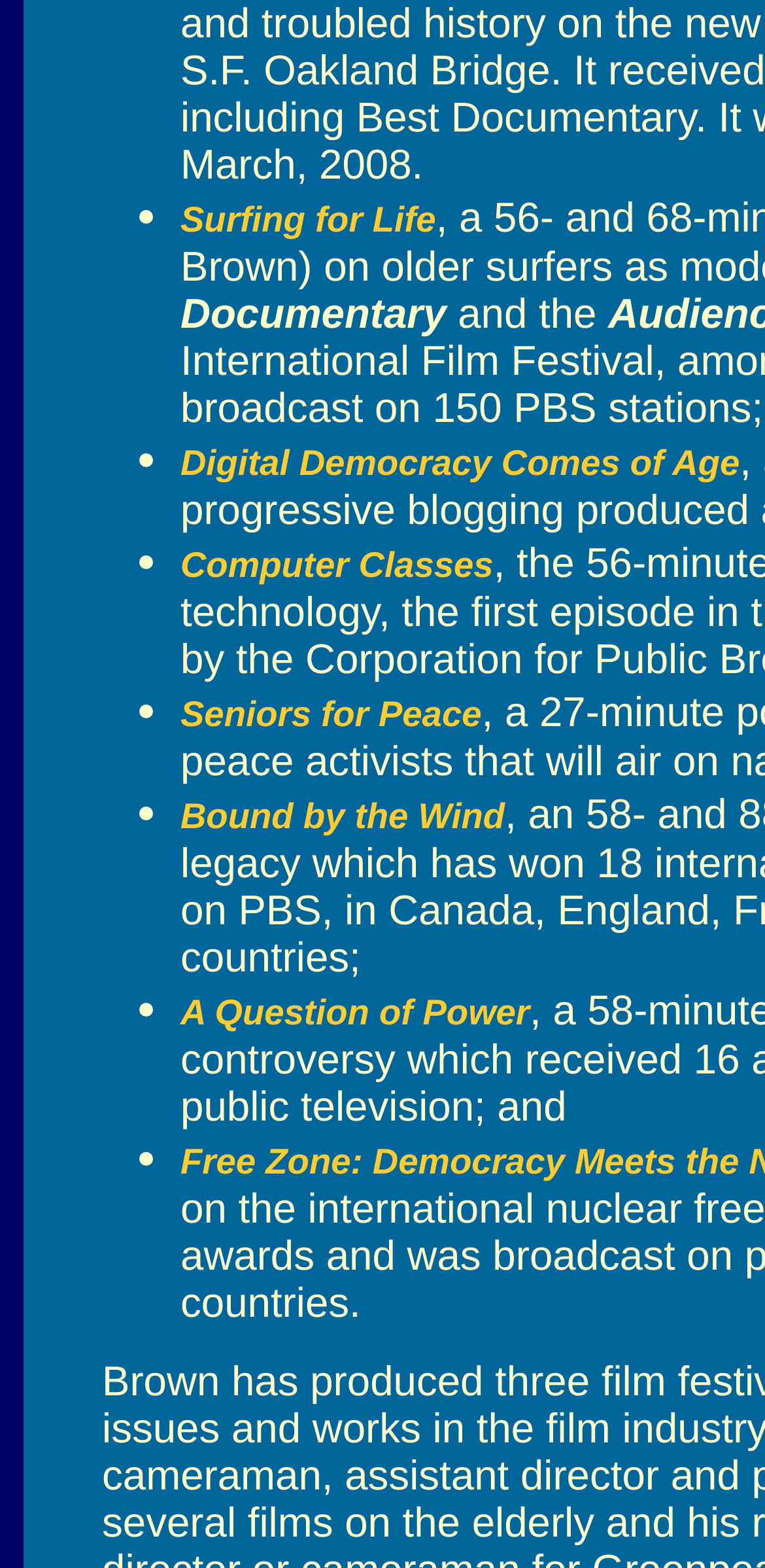Extract the bounding box of the UI element described as: "A Question of Power".

[0.236, 0.633, 0.692, 0.658]